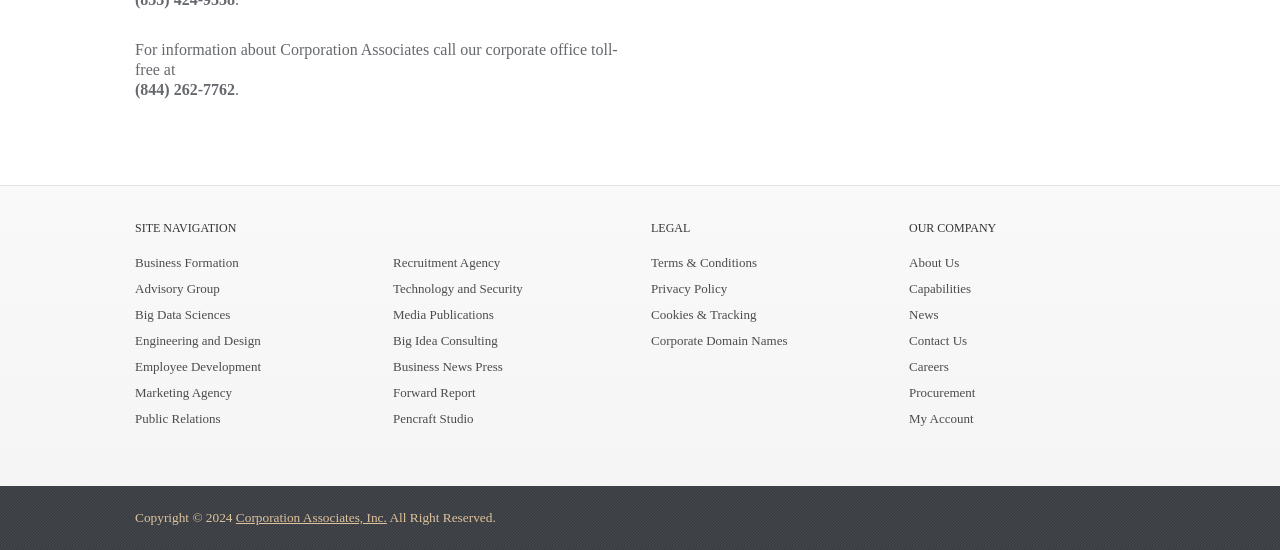Please provide the bounding box coordinates for the element that needs to be clicked to perform the instruction: "Visit Corporation Associates, Inc.". The coordinates must consist of four float numbers between 0 and 1, formatted as [left, top, right, bottom].

[0.184, 0.927, 0.302, 0.954]